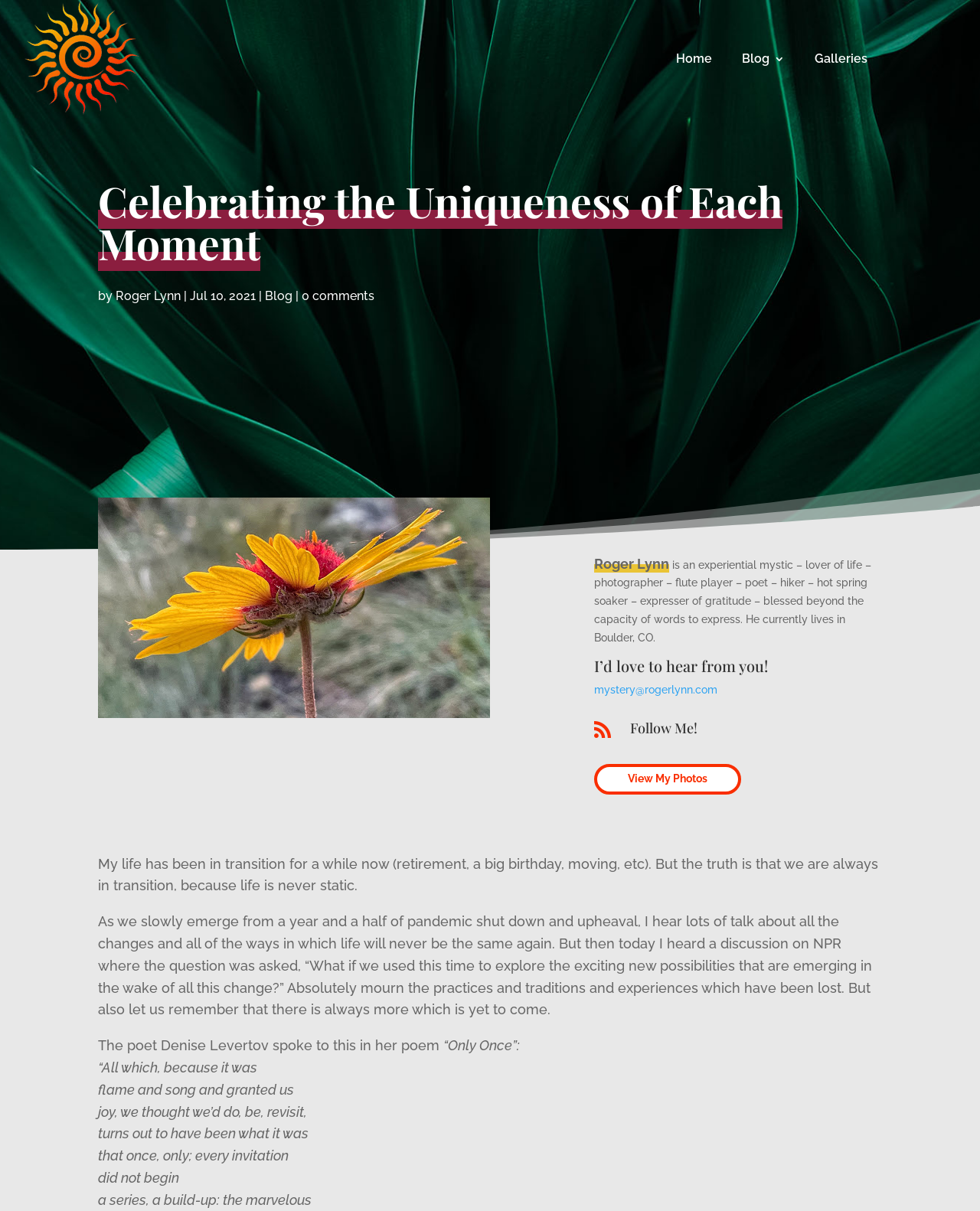Determine the main heading of the webpage and generate its text.

Celebrating the Uniqueness of Each Moment